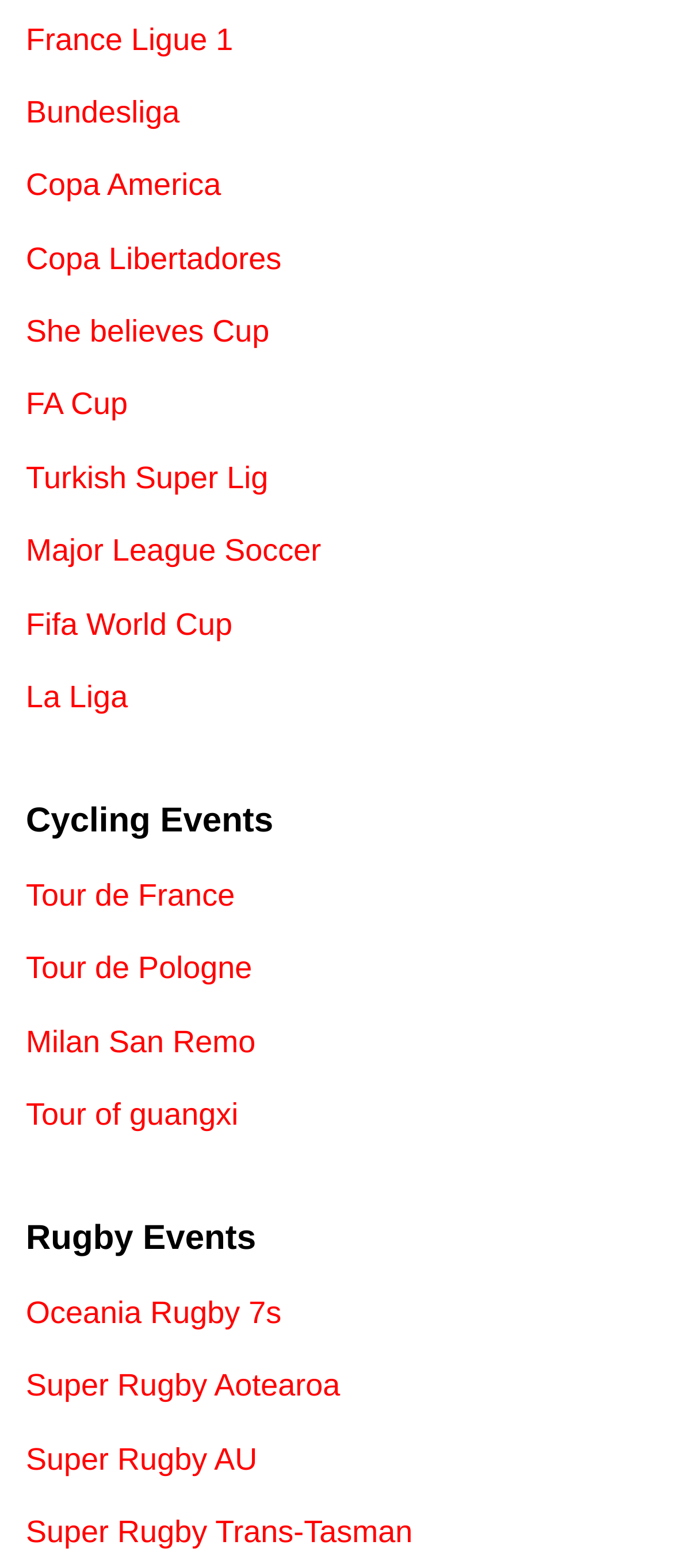Using a single word or phrase, answer the following question: 
What sports are featured on this webpage?

Football, Cycling, Rugby